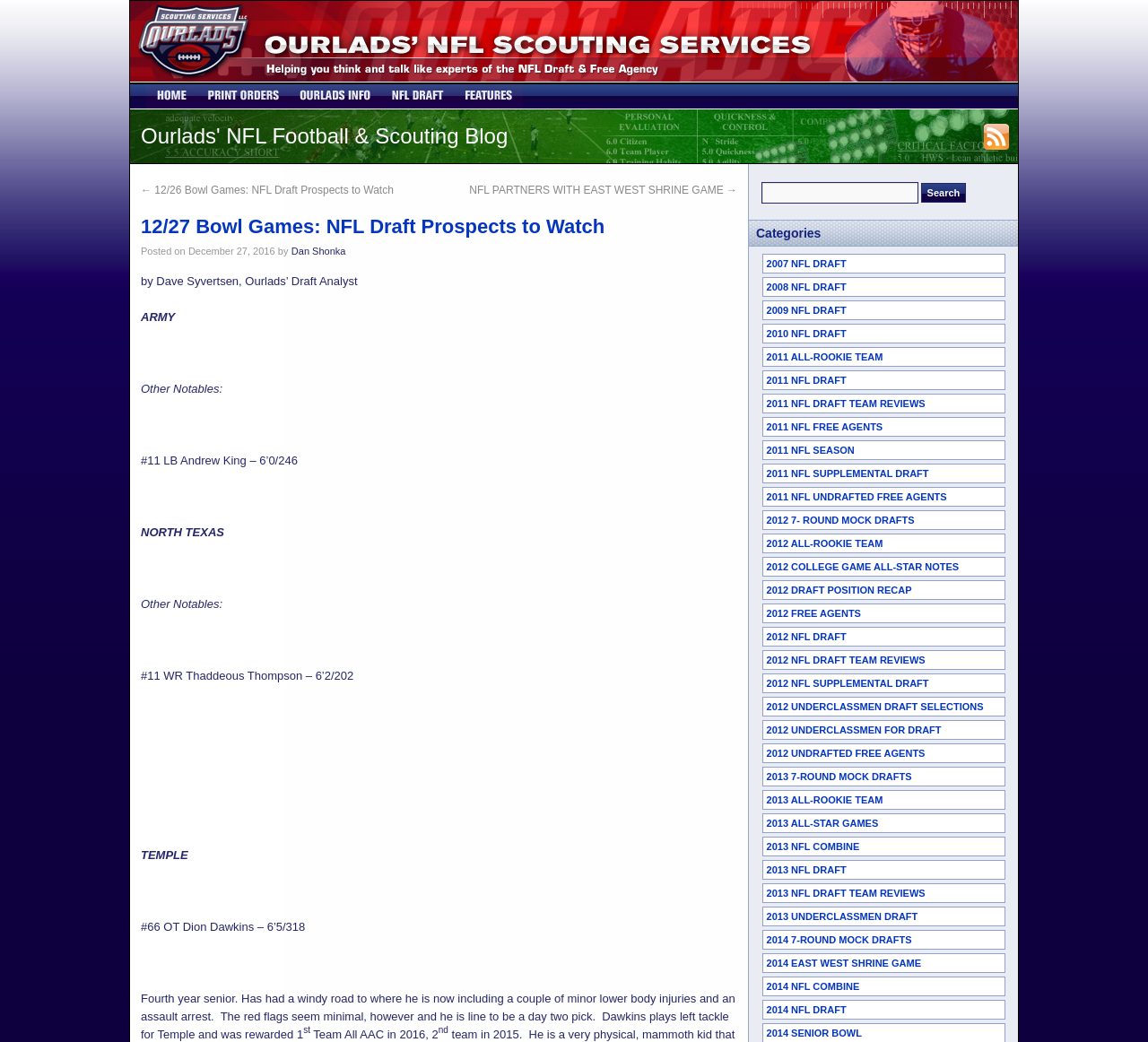Indicate the bounding box coordinates of the element that needs to be clicked to satisfy the following instruction: "Subscribe to Ourlads' Blog RSS Feed". The coordinates should be four float numbers between 0 and 1, i.e., [left, top, right, bottom].

[0.857, 0.134, 0.879, 0.146]